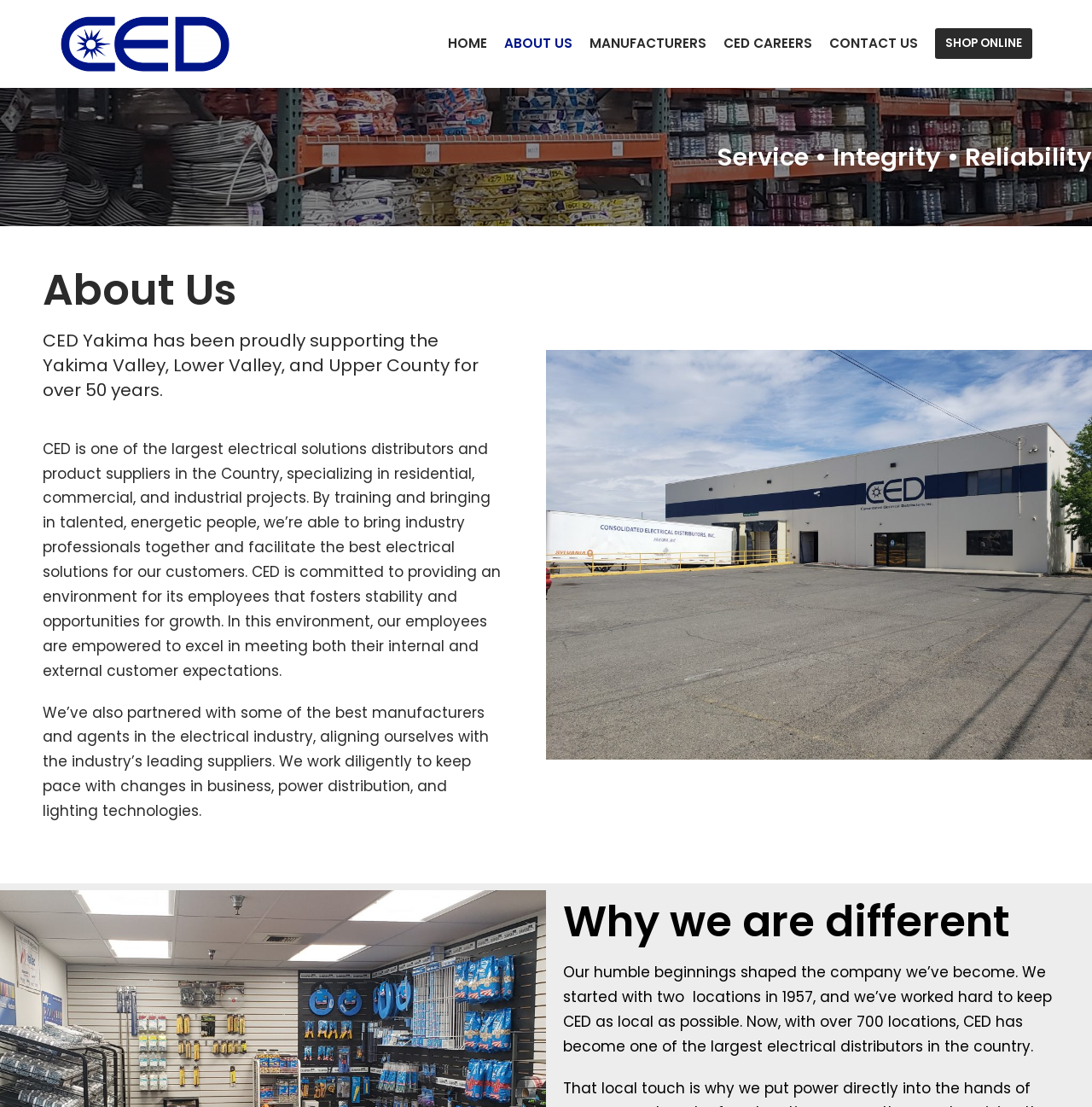Locate the bounding box coordinates of the element I should click to achieve the following instruction: "Click on the 'CONTACT US' link".

[0.759, 0.03, 0.841, 0.049]